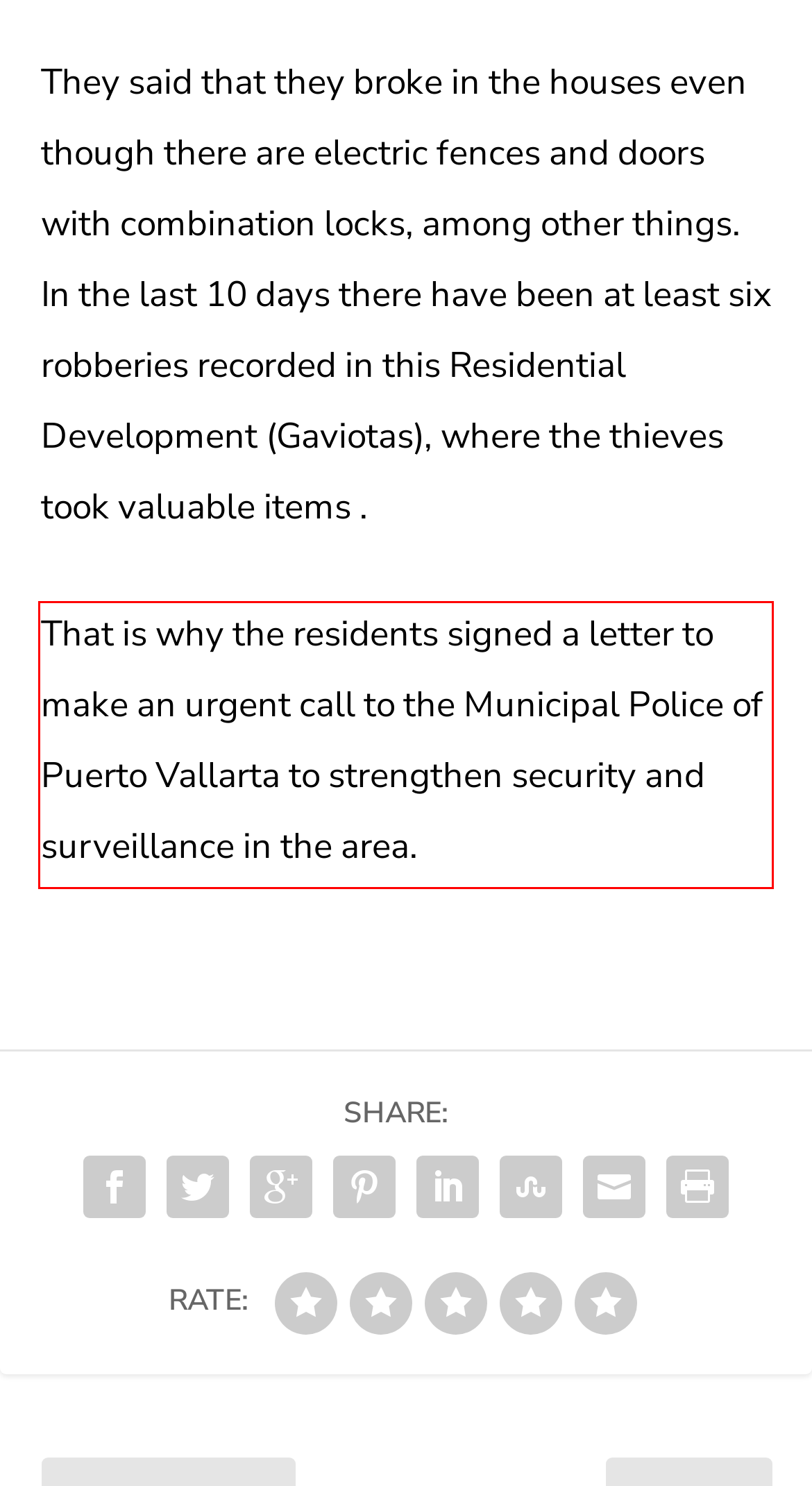Given a webpage screenshot, identify the text inside the red bounding box using OCR and extract it.

That is why the residents signed a letter to make an urgent call to the Municipal Police of Puerto Vallarta to strengthen security and surveillance in the area.